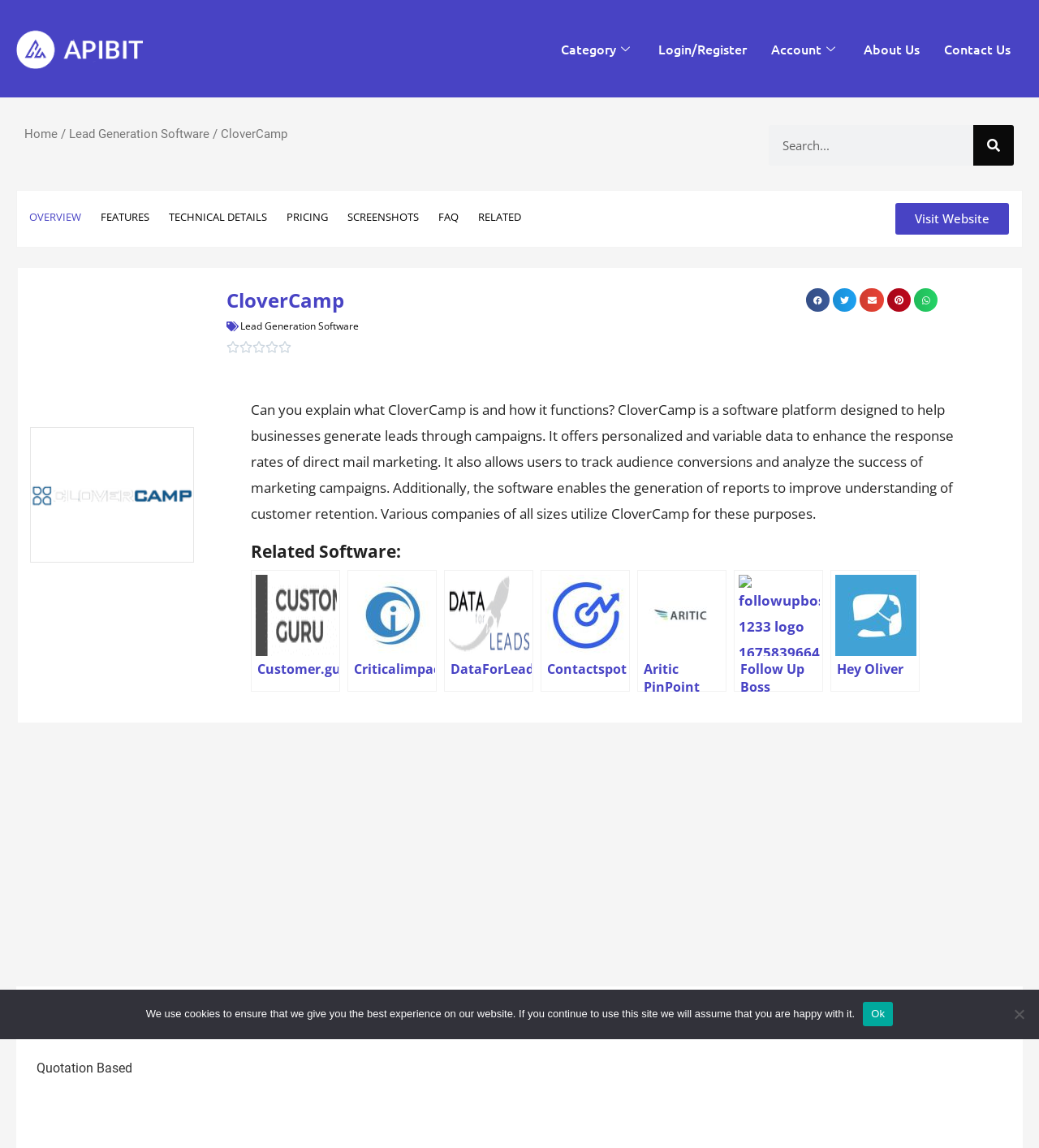Provide a one-word or short-phrase response to the question:
What is the function of the 'Search' button?

Search the website